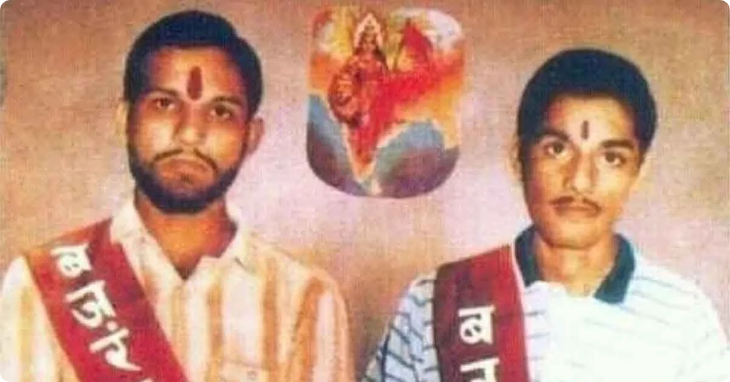What movement did the brothers participate in?
Could you answer the question with a detailed and thorough explanation?

The photograph captures a pivotal moment in their lives, representing their journey from youthful patriotism to significant participation in movements such as the Ram Janam Bhoomi Liberation Movement.